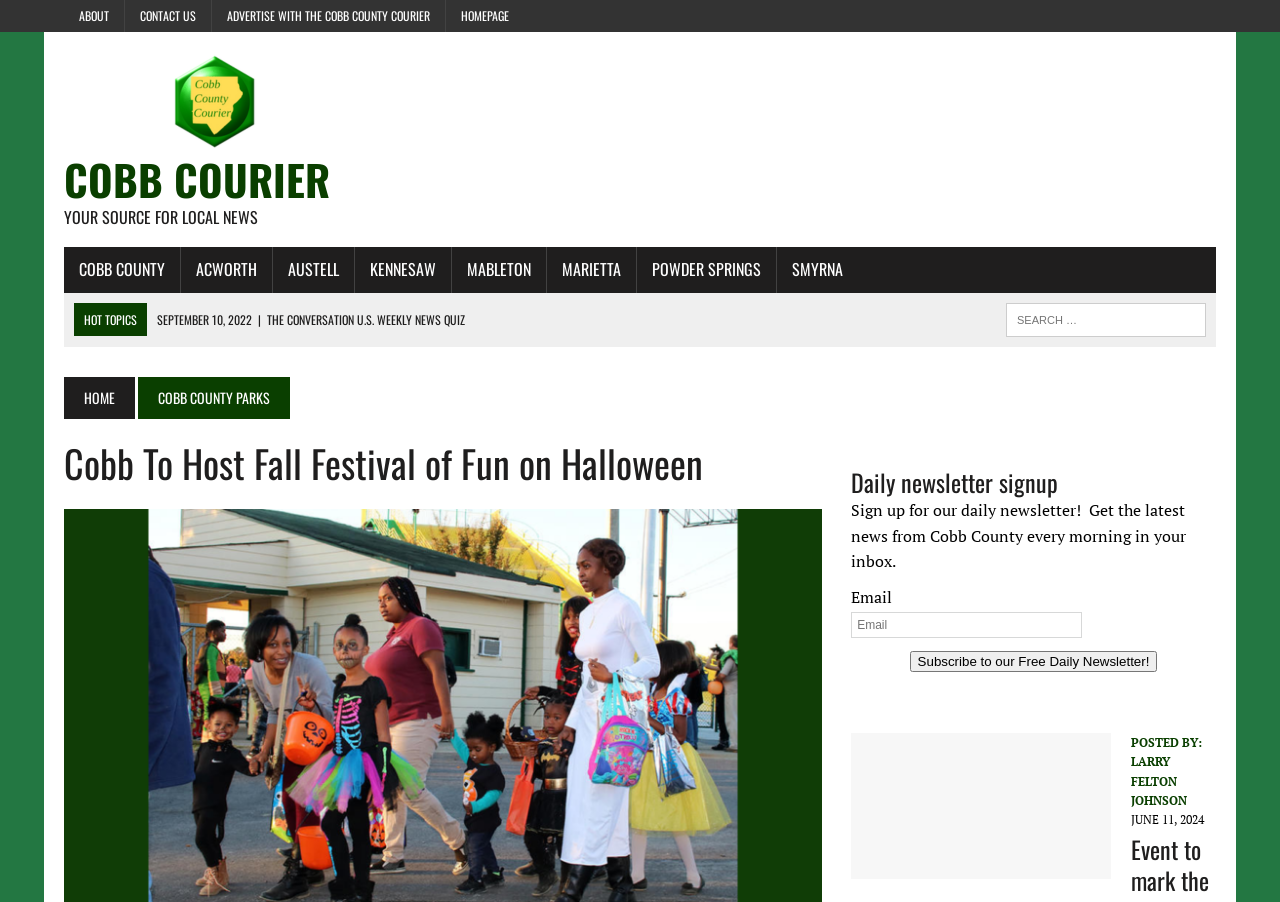Reply to the question with a brief word or phrase: What is the date of the article?

JUNE 11, 2024